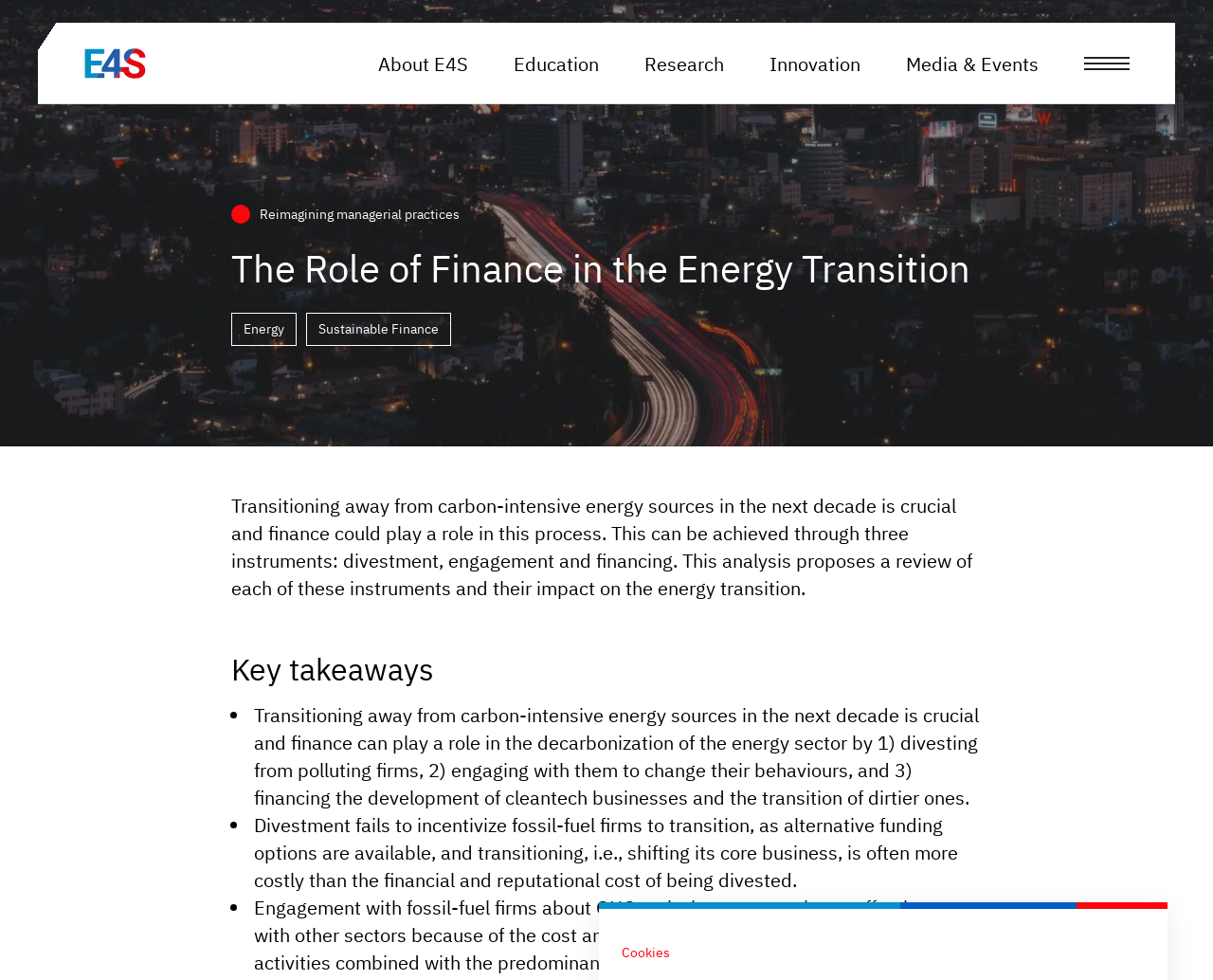Pinpoint the bounding box coordinates for the area that should be clicked to perform the following instruction: "Read about The Role of Finance in the Energy Transition".

[0.191, 0.252, 0.809, 0.296]